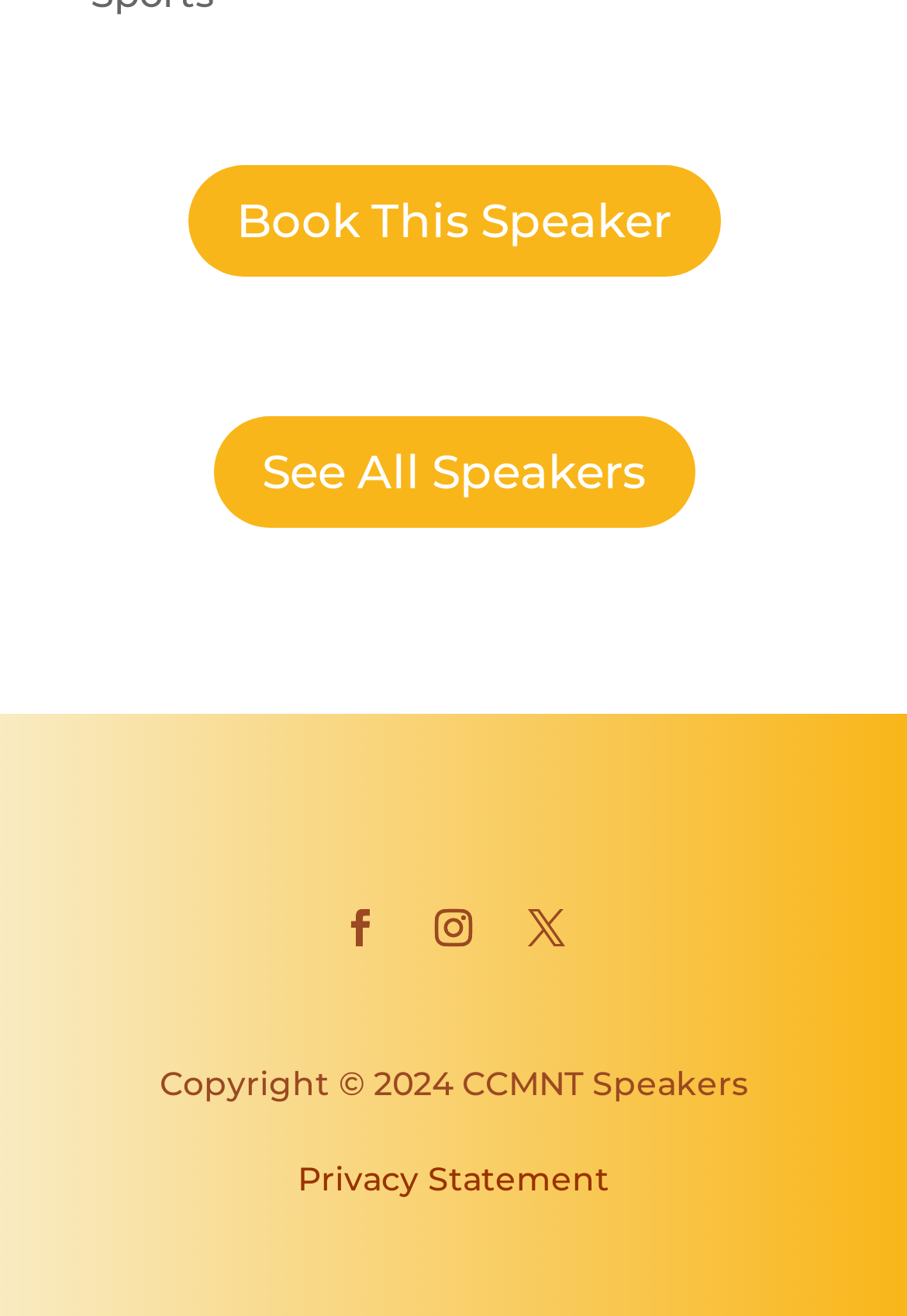What is the copyright year mentioned on the webpage?
Look at the webpage screenshot and answer the question with a detailed explanation.

The StaticText element with the text 'Copyright © 2024 CCMNT Speakers' indicates the copyright year, which is 2024.